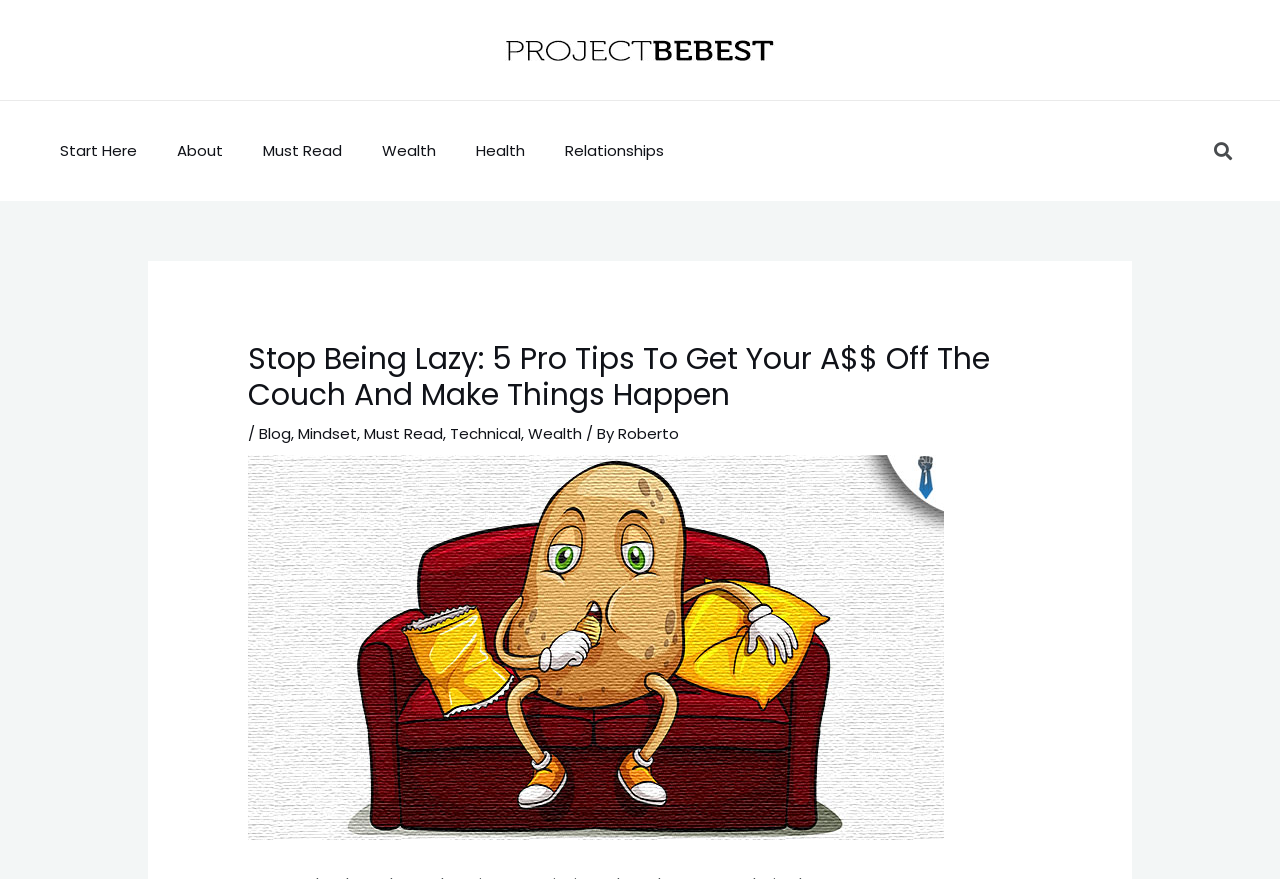Answer the question below using just one word or a short phrase: 
What is the author of the blog post?

Roberto